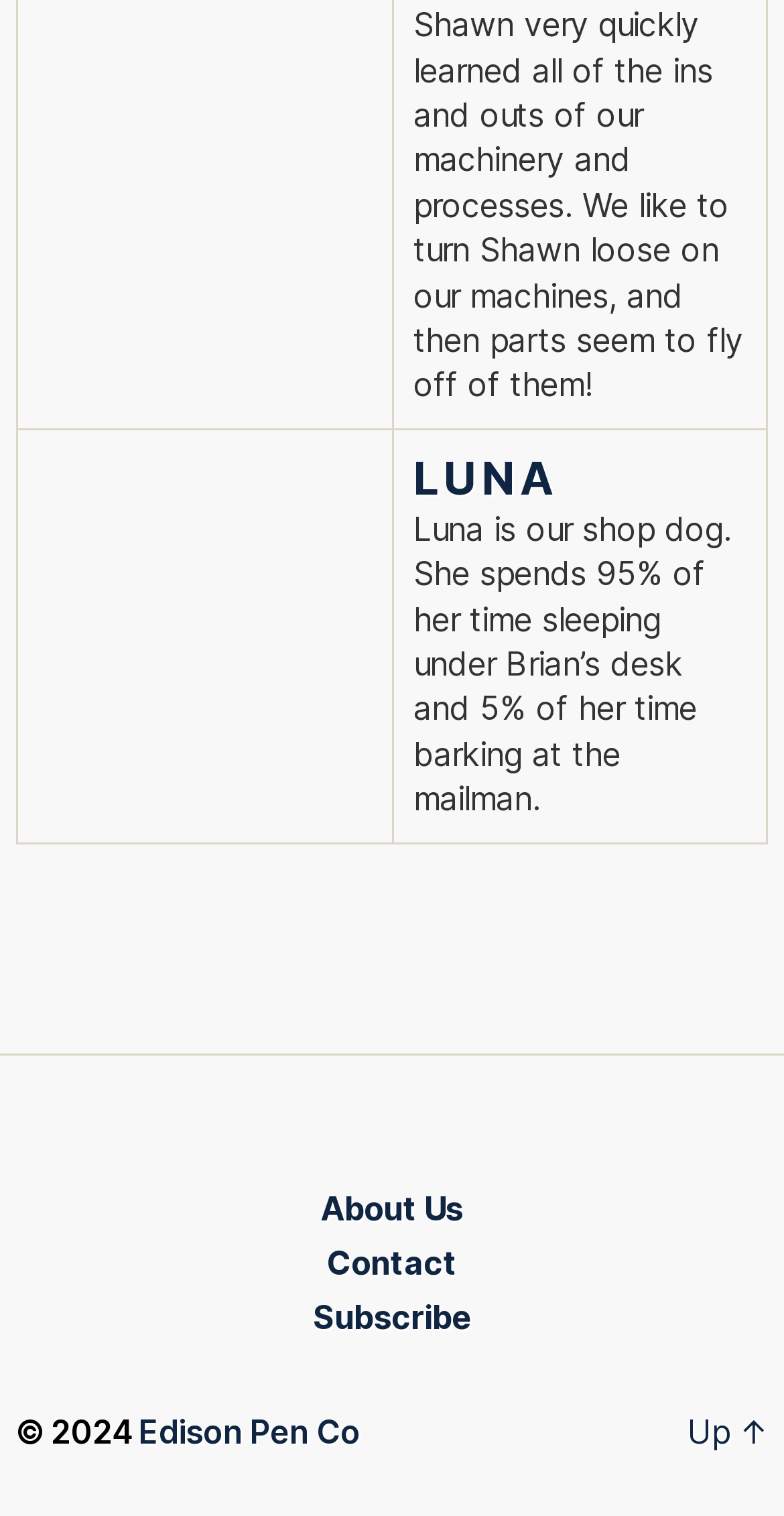Answer the following in one word or a short phrase: 
What is the name of the shop dog?

LUNA